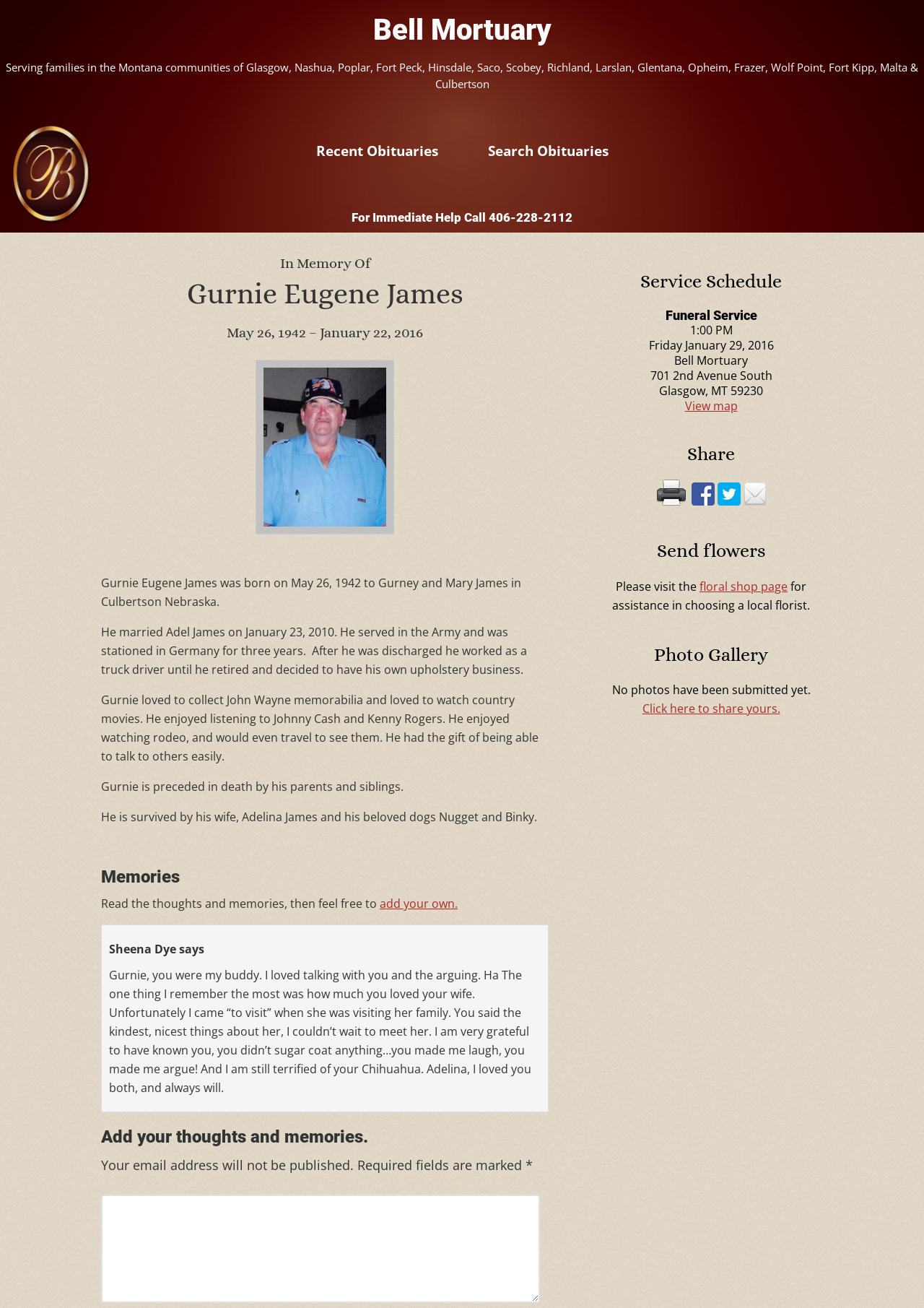From the element description name="comment", predict the bounding box coordinates of the UI element. The coordinates must be specified in the format (top-left x, top-left y, bottom-right x, bottom-right y) and should be within the 0 to 1 range.

[0.109, 0.914, 0.584, 0.996]